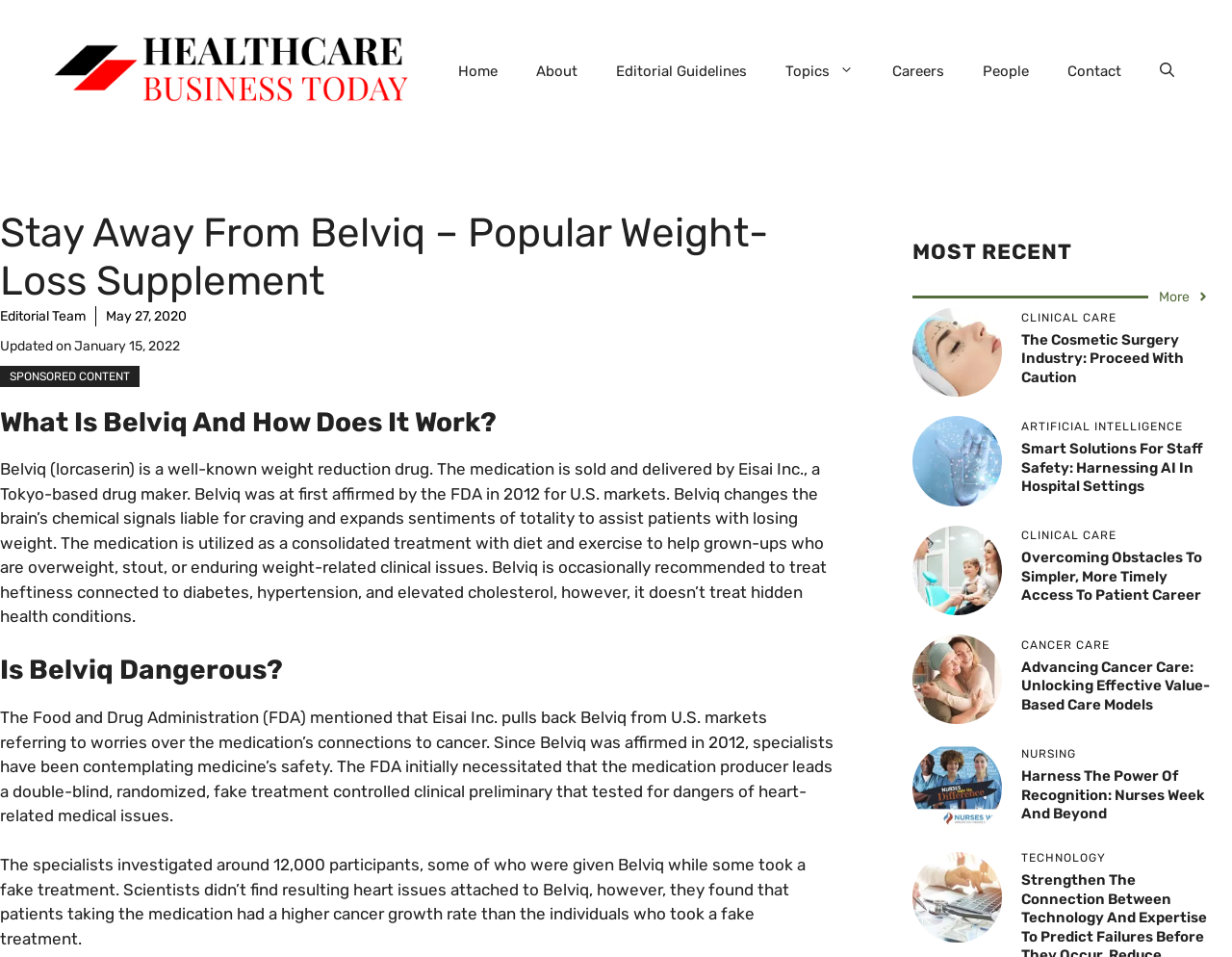Please predict the bounding box coordinates (top-left x, top-left y, bottom-right x, bottom-right y) for the UI element in the screenshot that fits the description: alt="artificial intelligence in healthcare"

[0.741, 0.47, 0.814, 0.49]